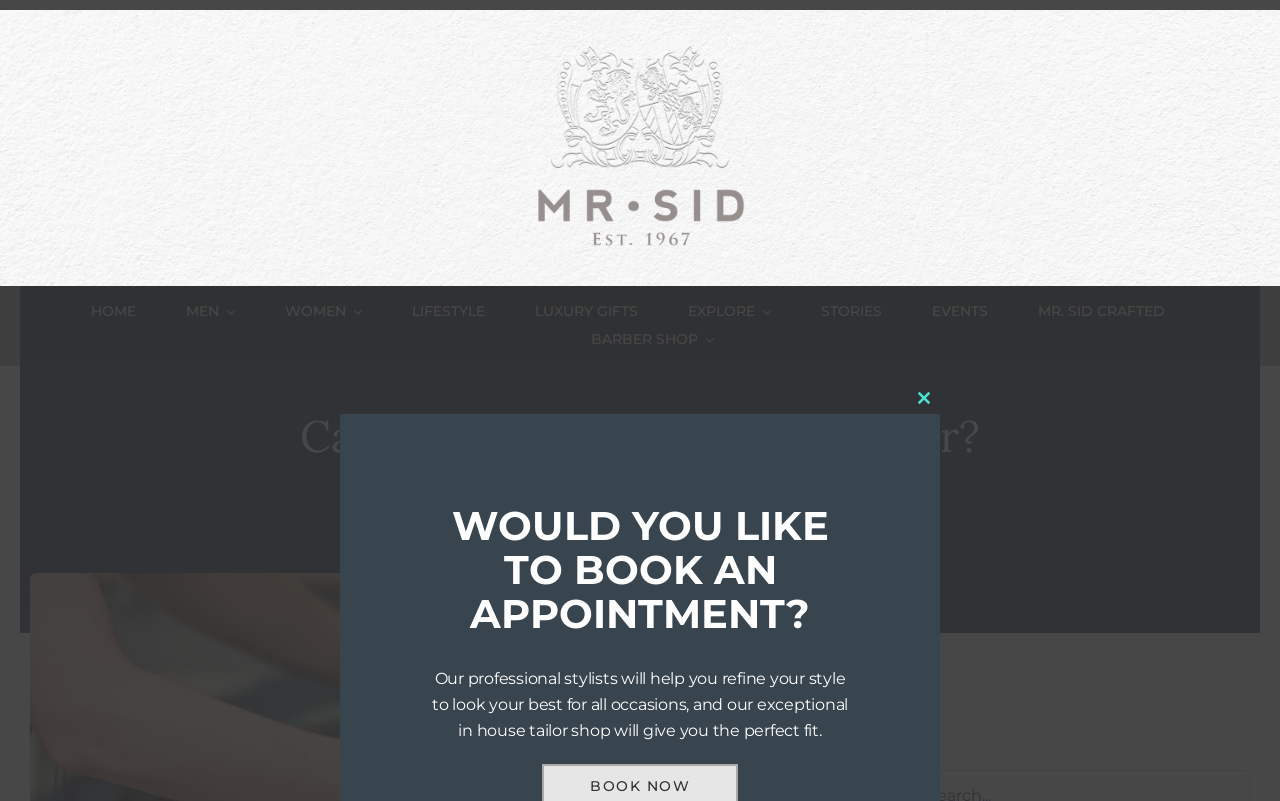Please reply to the following question with a single word or a short phrase:
What is the main category of clothing on the left side?

Men